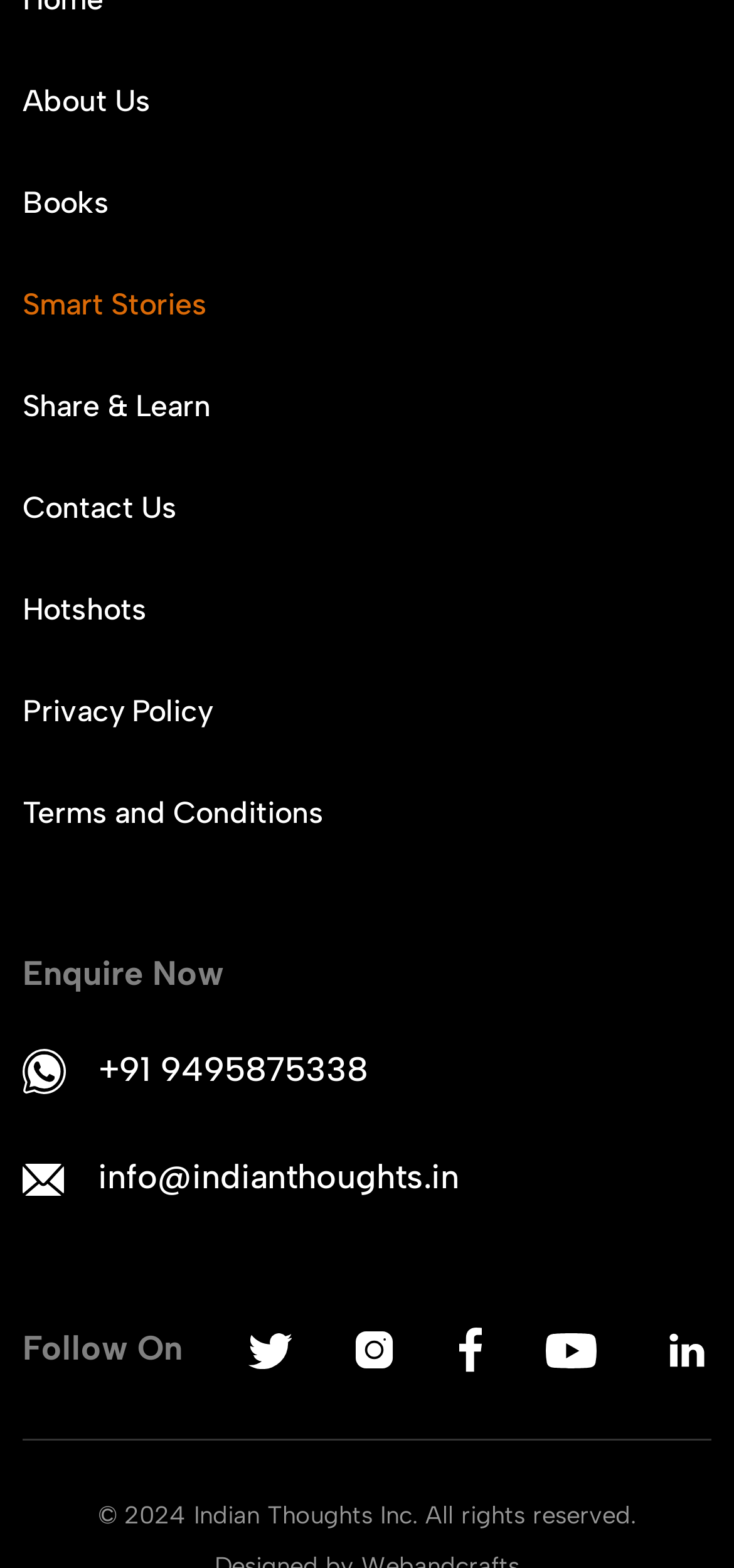How many links are there in the footer?
Based on the image content, provide your answer in one word or a short phrase.

9